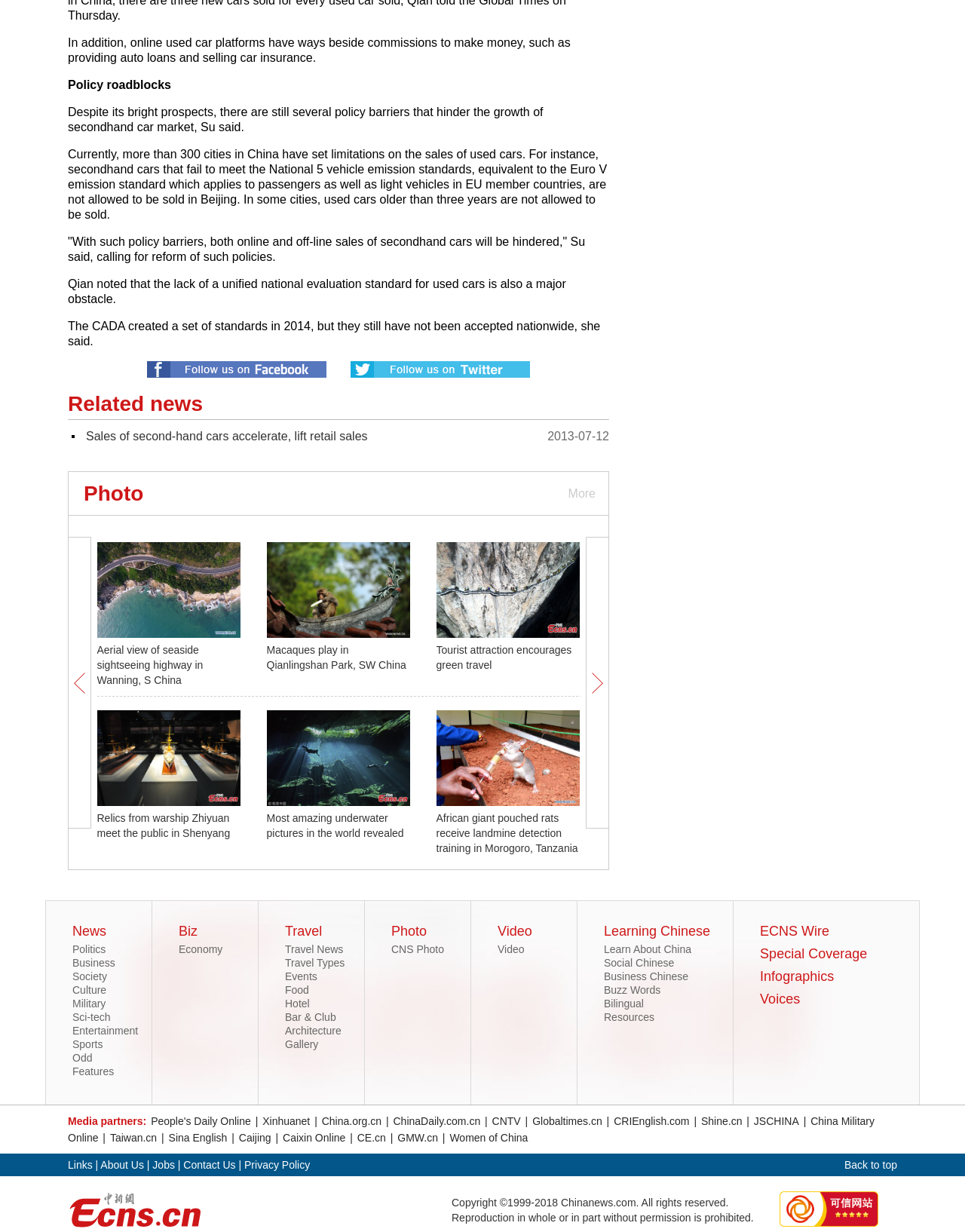Identify the bounding box coordinates of the part that should be clicked to carry out this instruction: "Click on 'Related news'".

[0.07, 0.319, 0.631, 0.341]